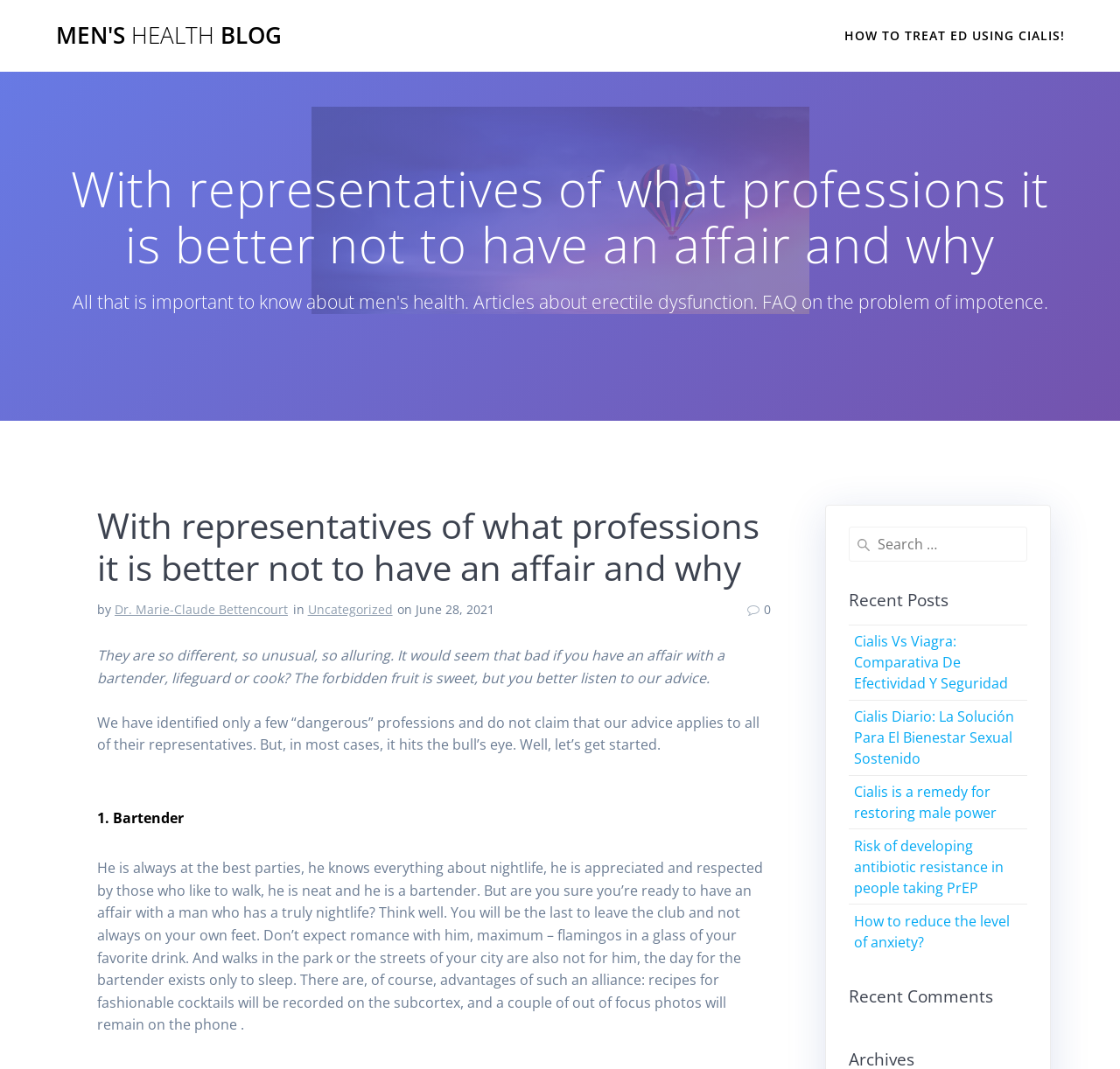Highlight the bounding box coordinates of the region I should click on to meet the following instruction: "Check recent posts".

[0.757, 0.552, 0.918, 0.571]